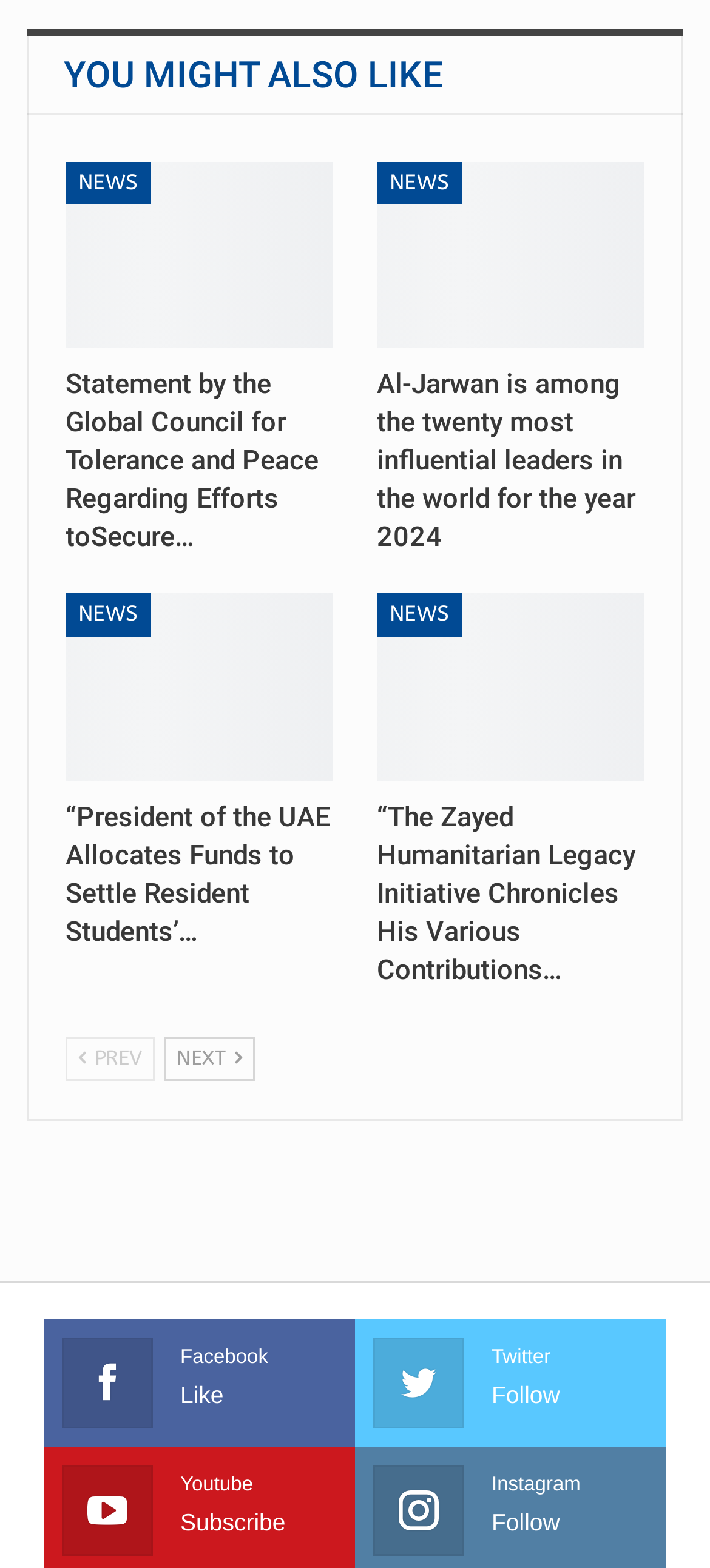How many sections are there on the page?
Refer to the image and give a detailed answer to the question.

I analyzed the page structure and found that there are two main sections: one with news links and another with social media links and navigation buttons.